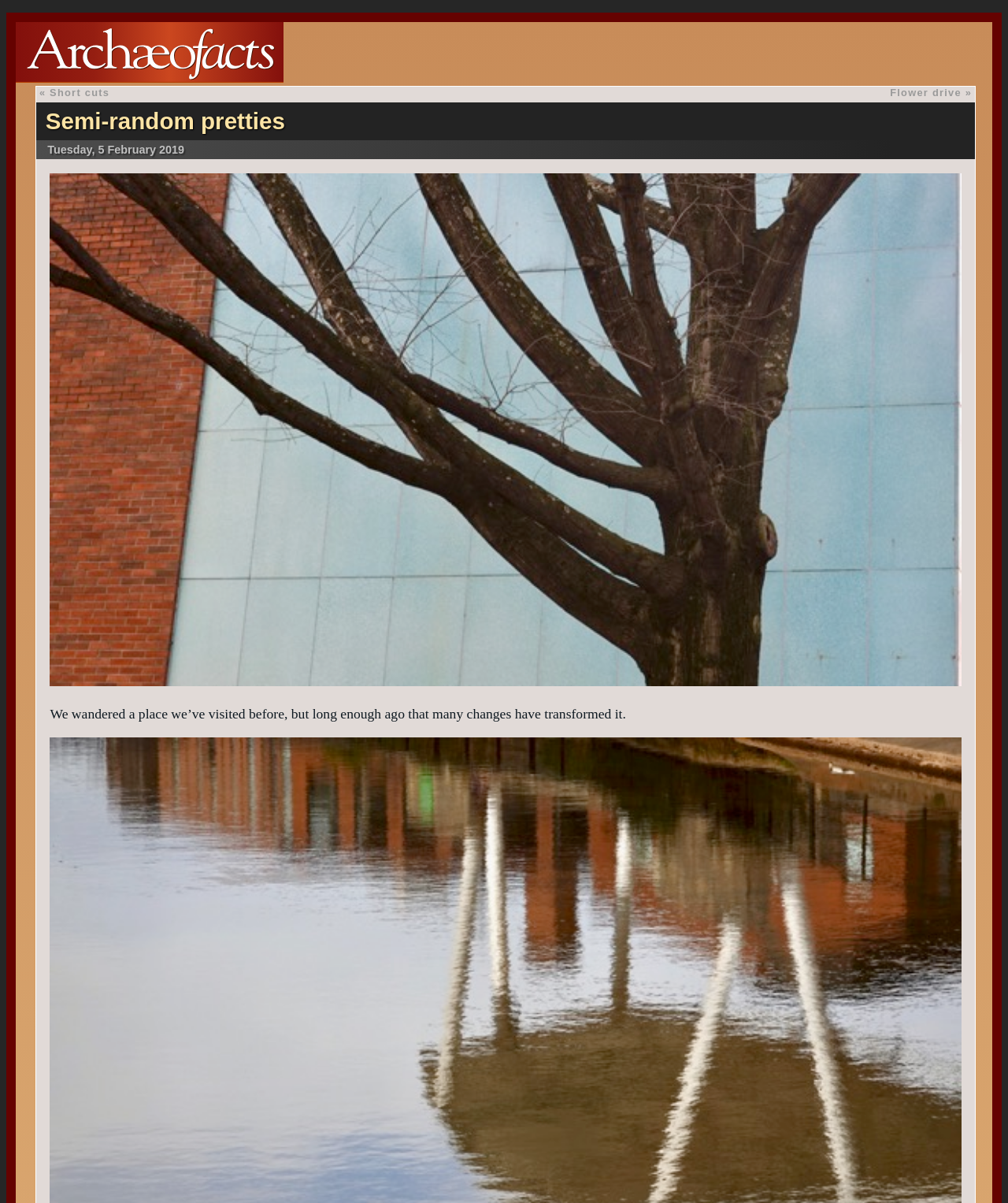Give a detailed explanation of the elements present on the webpage.

The webpage is titled "Archaeoƒacts : Semi-random pretties" and appears to be a blog or journal entry. At the top left, there is a link with no text, followed by a navigation section with two generic elements, "earlier in time..." and "later in time...", which contain links to "Short cuts" and "Flower drive", respectively. These navigation elements are accompanied by arrow symbols (« and ») in the form of static text.

Below the navigation section, there is a heading that reads "Semi-random pretties", which is also a link. The heading is followed by a date, "Tuesday, 5 February 2019", in static text.

The main content of the page features an image titled "Tree turquoise", which takes up most of the page's width and is positioned near the top. Below the image, there is a paragraph of text that describes a personal experience, mentioning a visit to a familiar place that has undergone changes over time.

Overall, the webpage has a simple and clean layout, with a focus on the image and the accompanying text. There are a few navigation links at the top, but the majority of the page is dedicated to the main content.